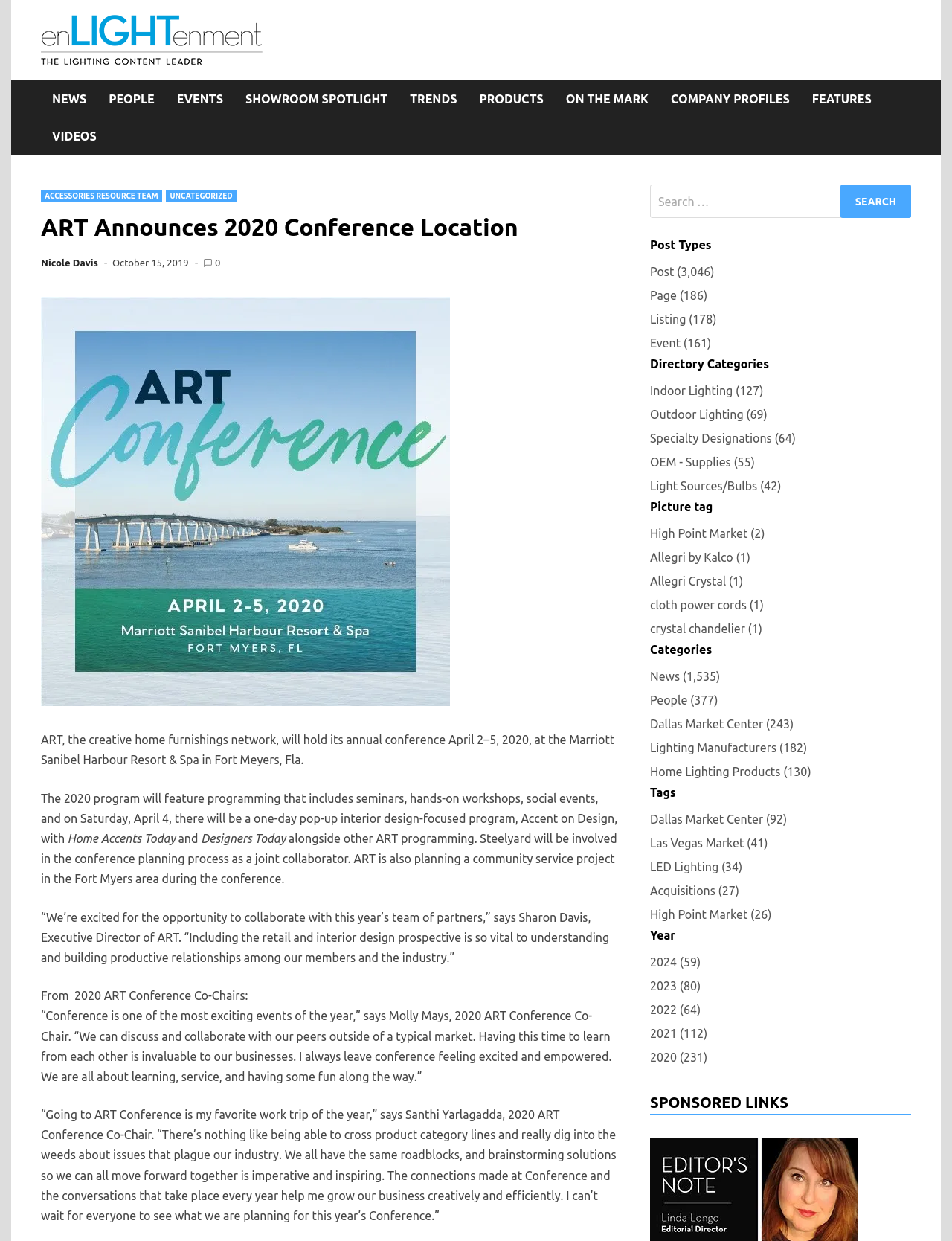Where will the 2020 conference be held?
Using the details shown in the screenshot, provide a comprehensive answer to the question.

The webpage states that the 2020 program will be held at the Marriott Sanibel Harbour Resort & Spa in Fort Meyers, Fla. Therefore, the location of the 2020 conference is Marriott Sanibel Harbour Resort & Spa.